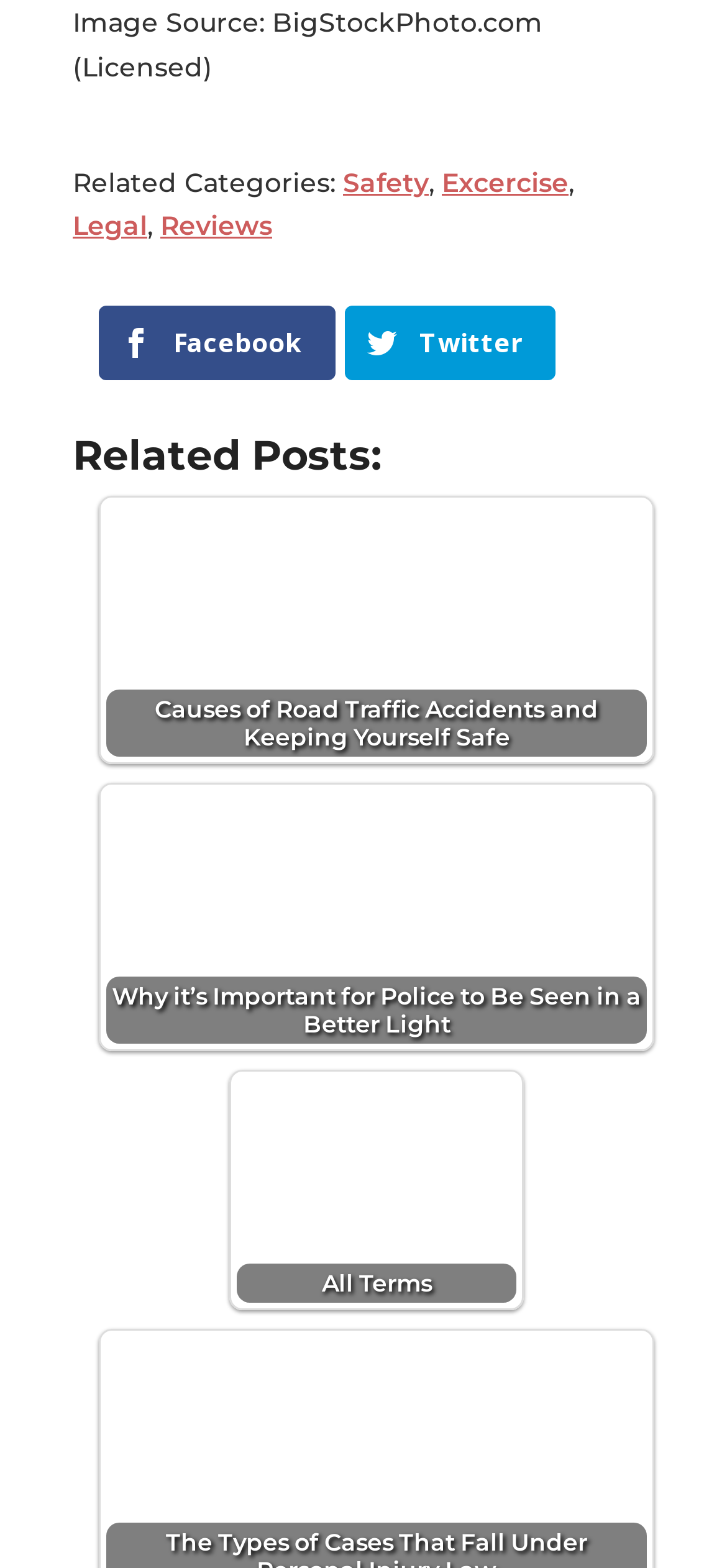Respond with a single word or phrase:
What social media platforms are available?

Facebook, Twitter